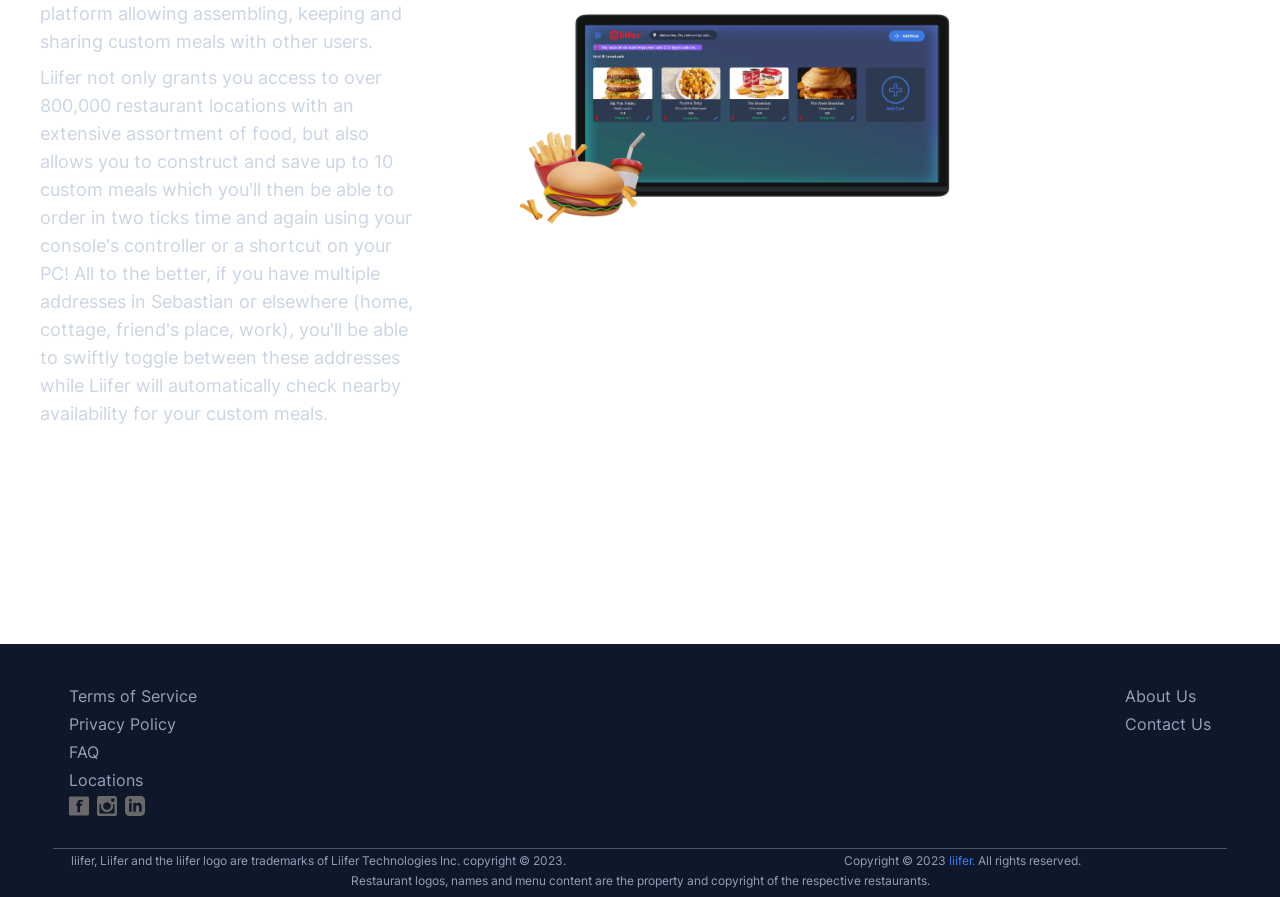Provide a brief response to the question below using a single word or phrase: 
How many social media links are available?

3